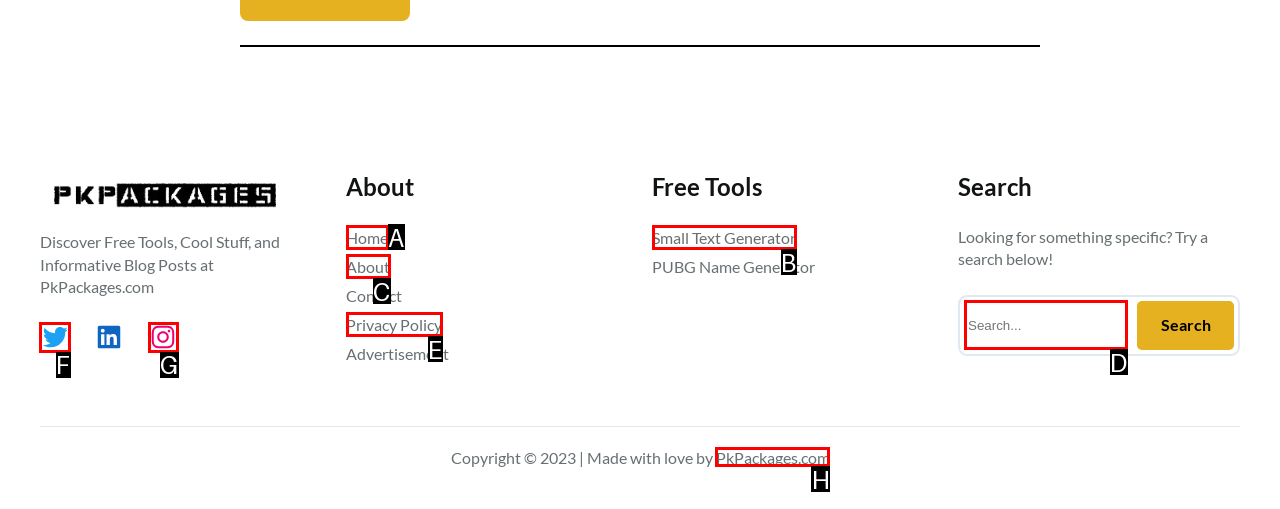Based on the choices marked in the screenshot, which letter represents the correct UI element to perform the task: Click on the Twitter link?

F